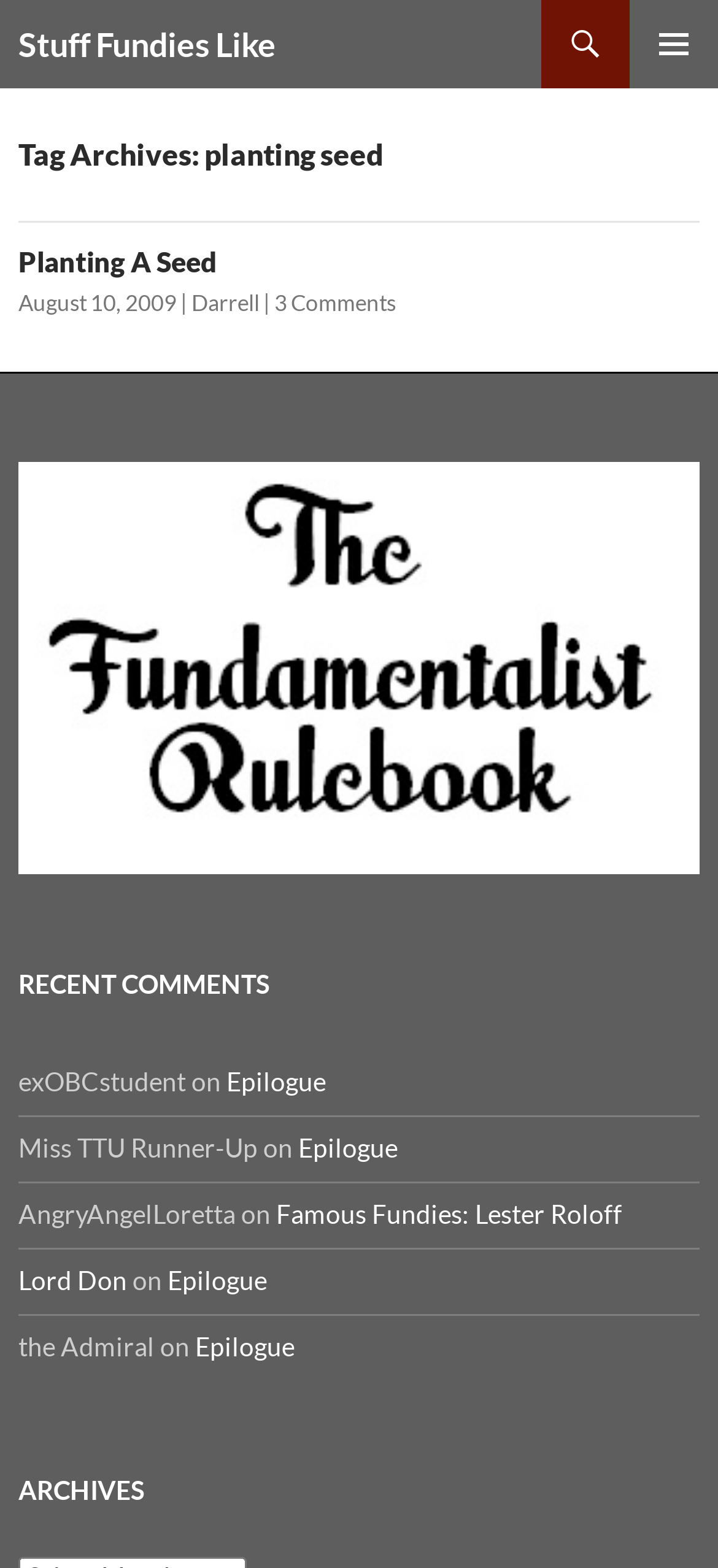Identify the bounding box coordinates of the region I need to click to complete this instruction: "read Planting A Seed article".

[0.026, 0.156, 0.974, 0.177]